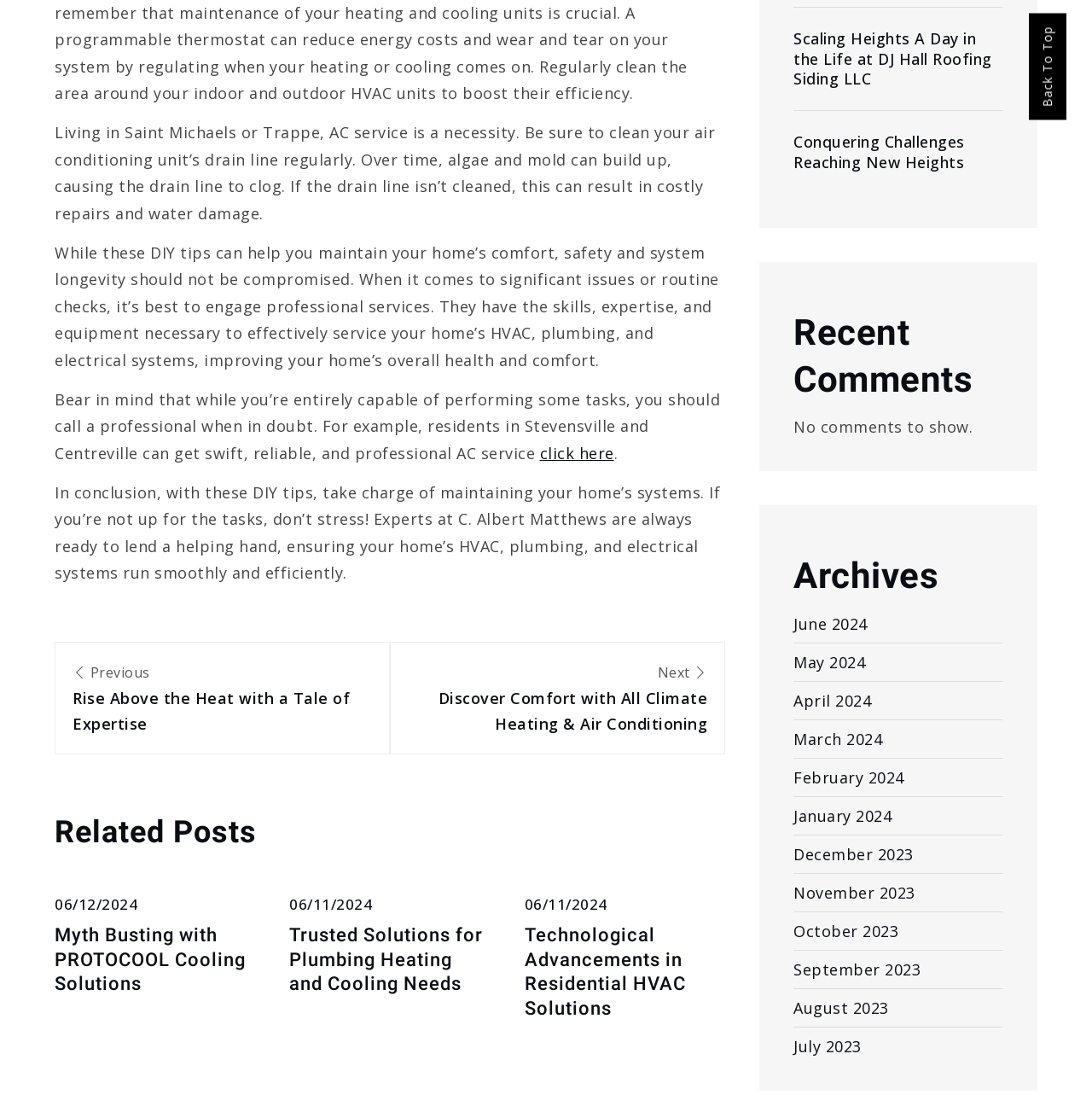What is recommended when in doubt about performing HVAC tasks?
Could you answer the question with a detailed and thorough explanation?

The webpage suggests that while some tasks can be performed by individuals, it's best to call a professional when in doubt, as they have the necessary skills, expertise, and equipment to effectively service HVAC systems.